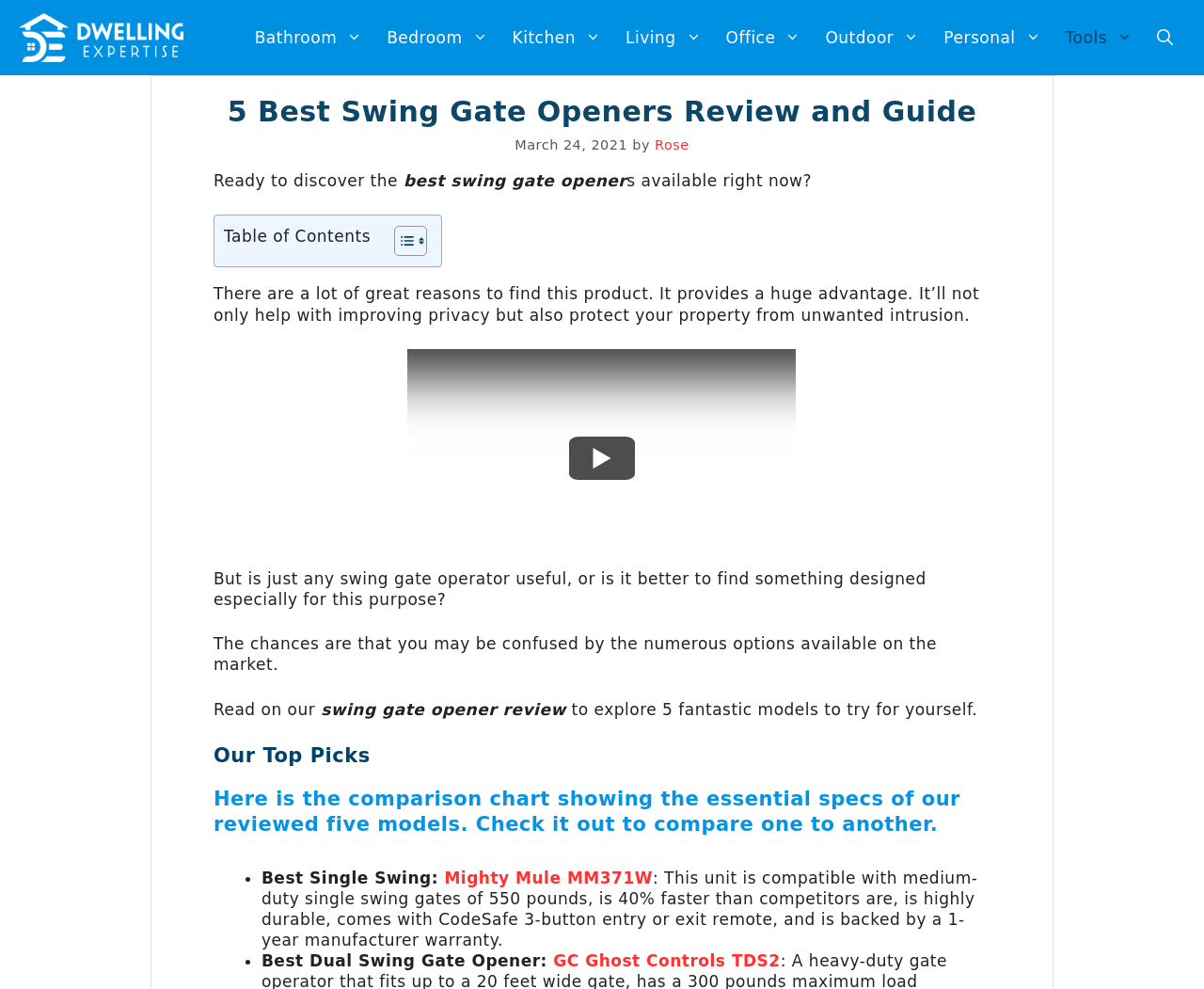Determine the coordinates of the bounding box that should be clicked to complete the instruction: "Open the search". The coordinates should be represented by four float numbers between 0 and 1: [left, top, right, bottom].

[0.951, 0.01, 0.984, 0.067]